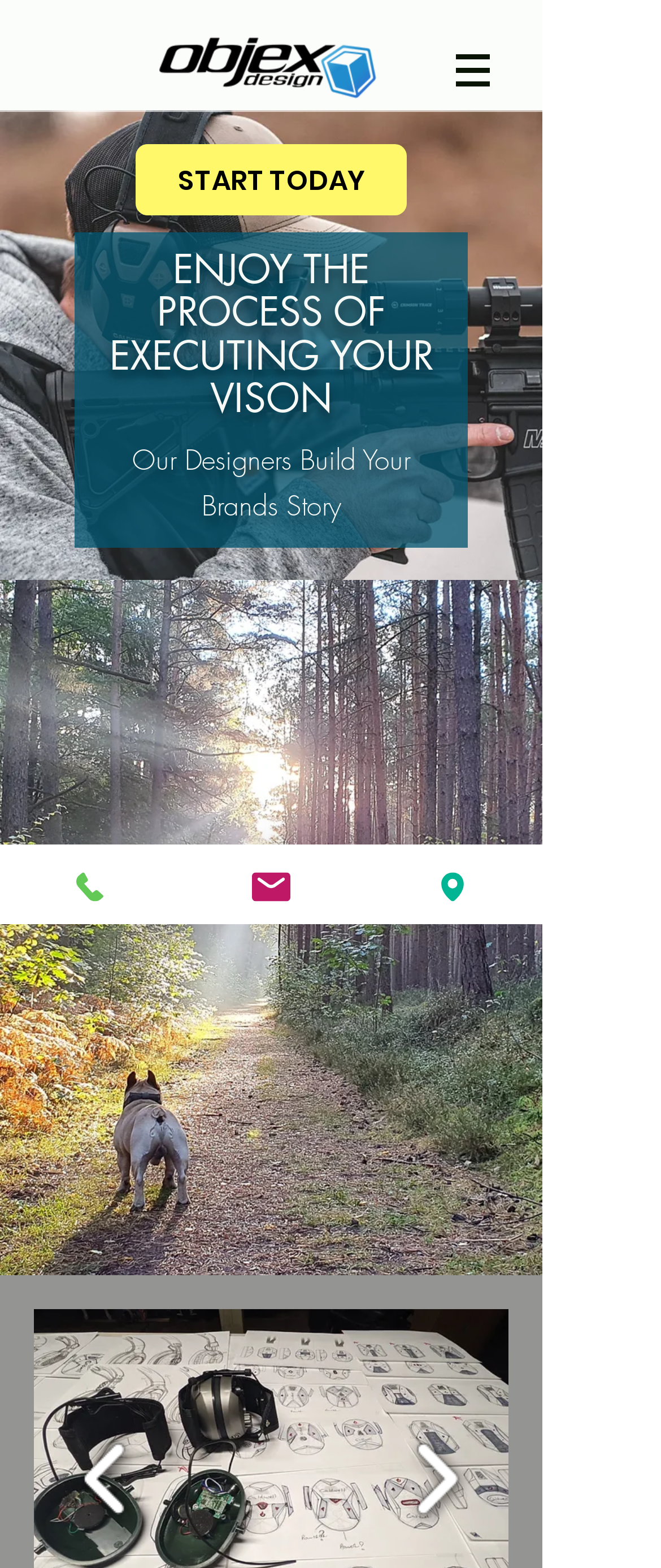Provide an in-depth description of the elements and layout of the webpage.

The webpage is a Shot Show Page by OBJEX DESIGN. At the top-left corner, there is a logo image with a size of approximately one-quarter of the page width. Below the logo, there is a navigation menu labeled "Site" with a dropdown button. 

To the left of the navigation menu, there are three large images stacked vertically, taking up most of the page's height. The top image is a background image, and the second image is a call-to-action button labeled "START TODAY". The third image is a background image with two buttons at the bottom.

On the right side of the navigation menu, there is a heading that reads "ENJOY THE PROCESS OF EXECUTING YOUR VISON" and a paragraph of text that says "Our Designers Build Your Brands Story". 

At the bottom of the page, there are three links labeled "Phone", "Email", and "Address", each accompanied by a small icon.